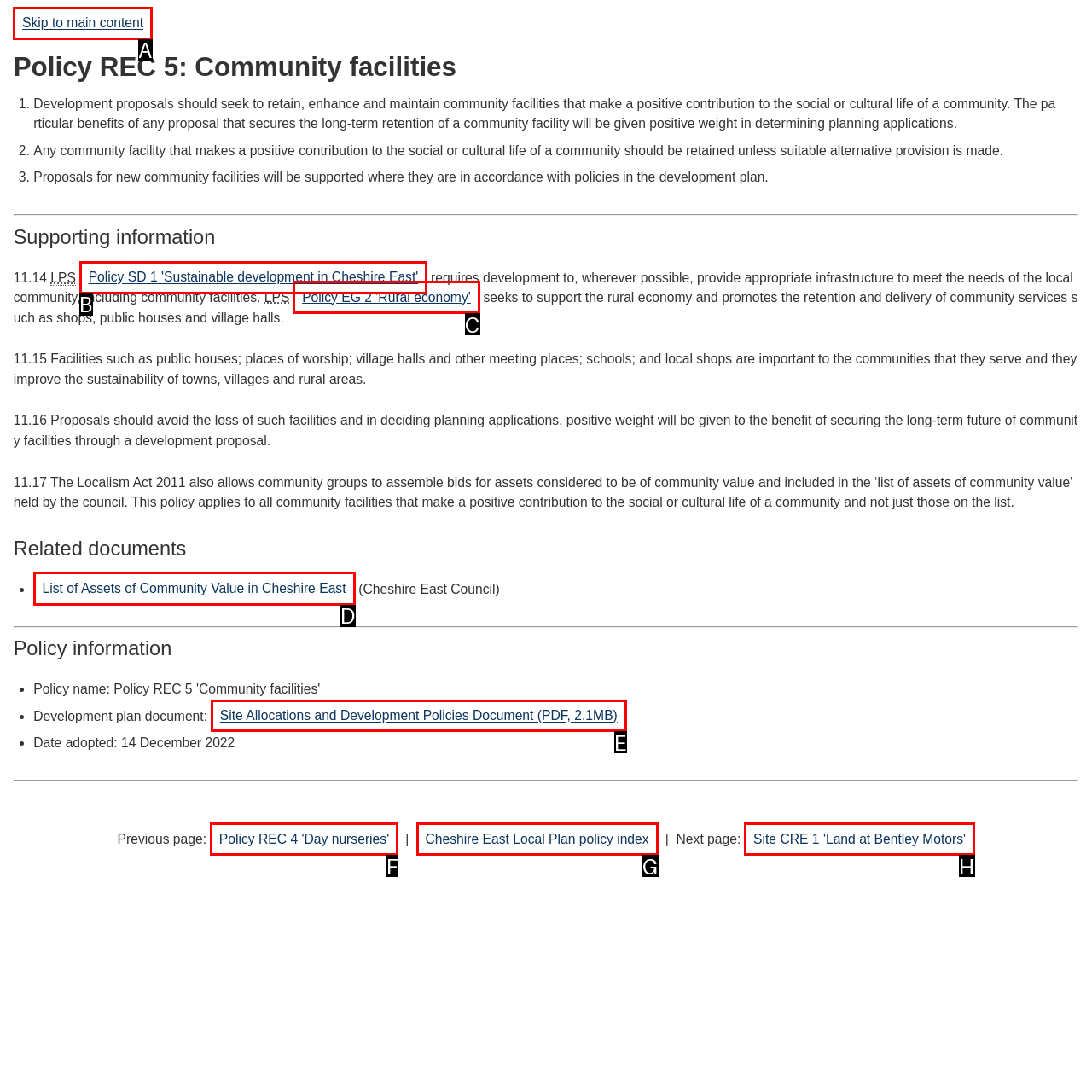Identify the correct UI element to click to follow this instruction: Access List of Assets of Community Value in Cheshire East
Respond with the letter of the appropriate choice from the displayed options.

D